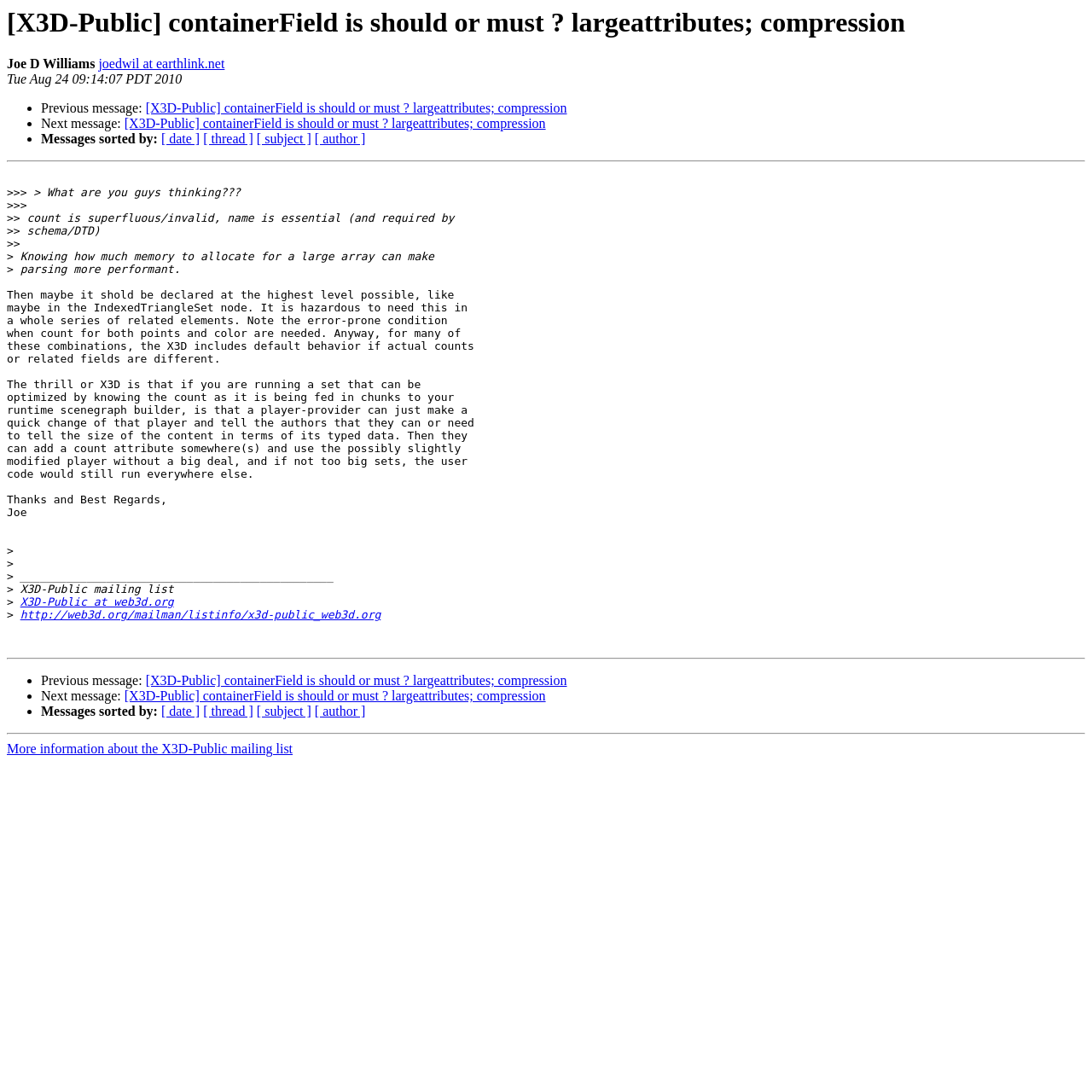Locate the bounding box of the user interface element based on this description: "parent_node: Email * aria-describedby="email-notes" name="email"".

None